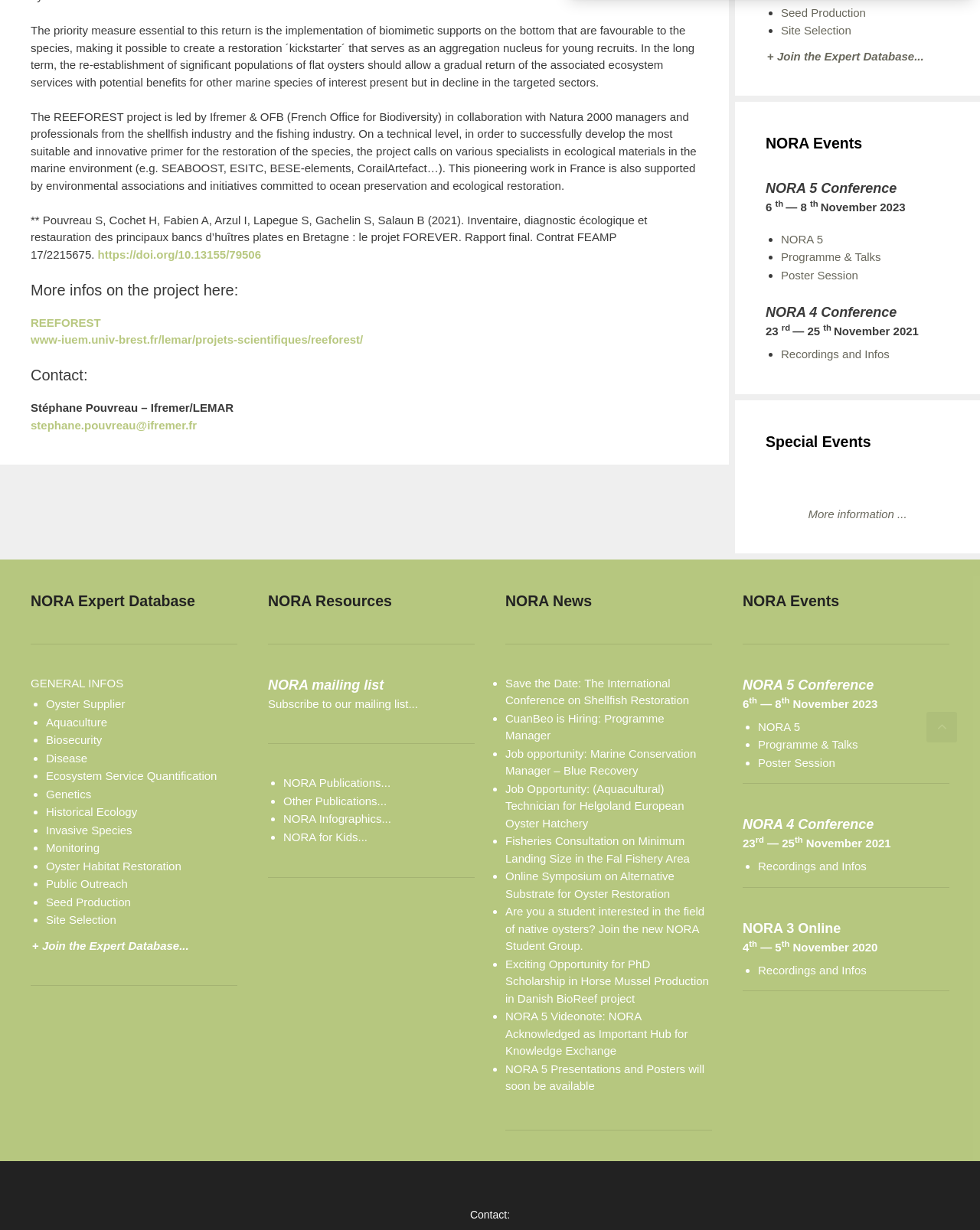Provide the bounding box coordinates for the UI element described in this sentence: "Disease". The coordinates should be four float values between 0 and 1, i.e., [left, top, right, bottom].

[0.047, 0.611, 0.089, 0.621]